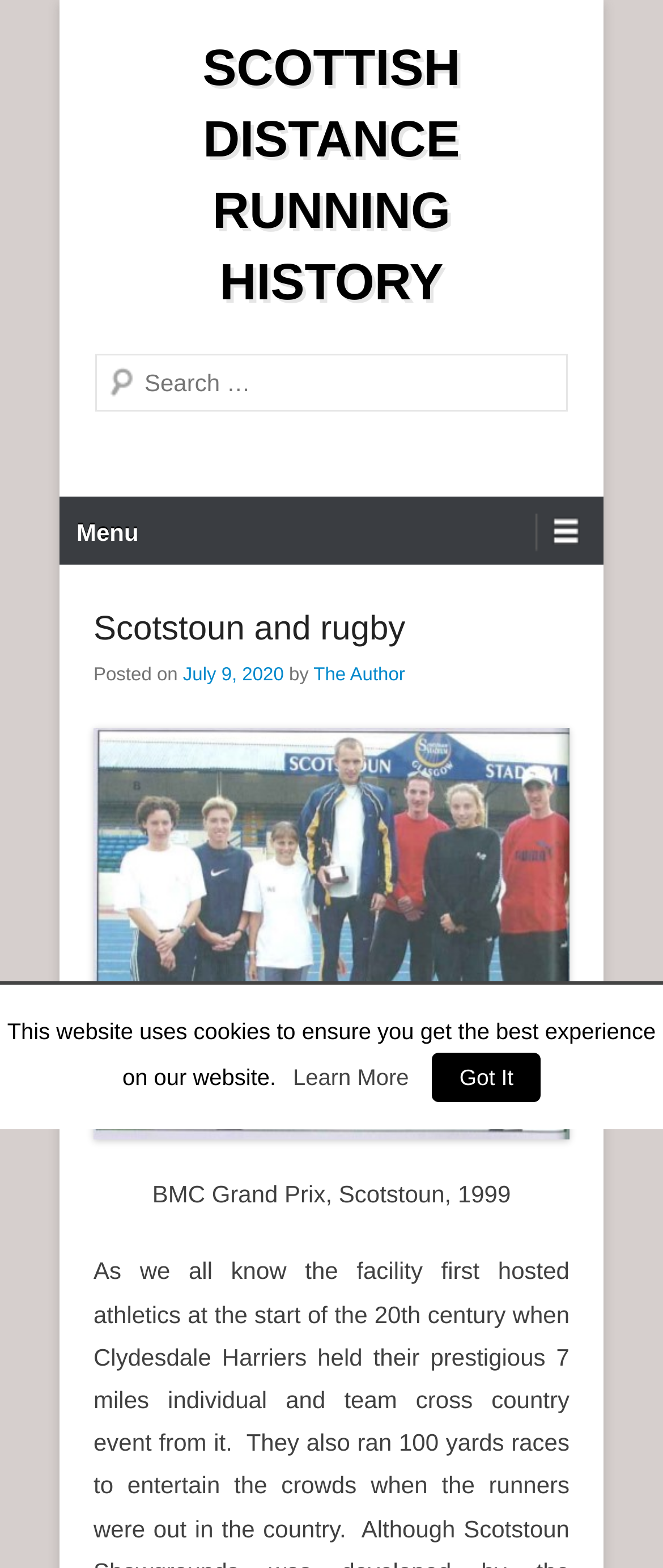Determine the bounding box coordinates for the area that needs to be clicked to fulfill this task: "Learn more about cookies". The coordinates must be given as four float numbers between 0 and 1, i.e., [left, top, right, bottom].

[0.442, 0.679, 0.617, 0.695]